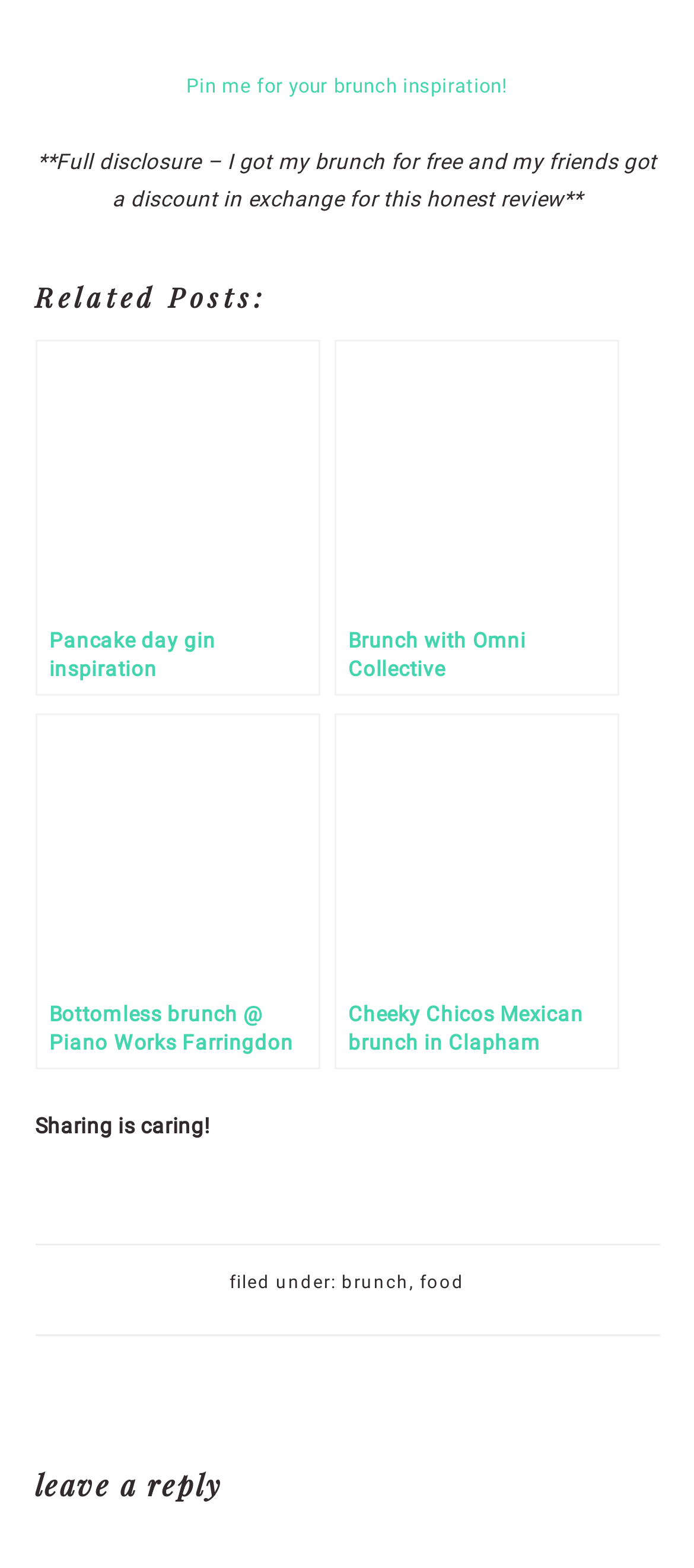Please determine the bounding box coordinates for the element with the description: "Corpse Talk: Ground-Breaking Women".

None